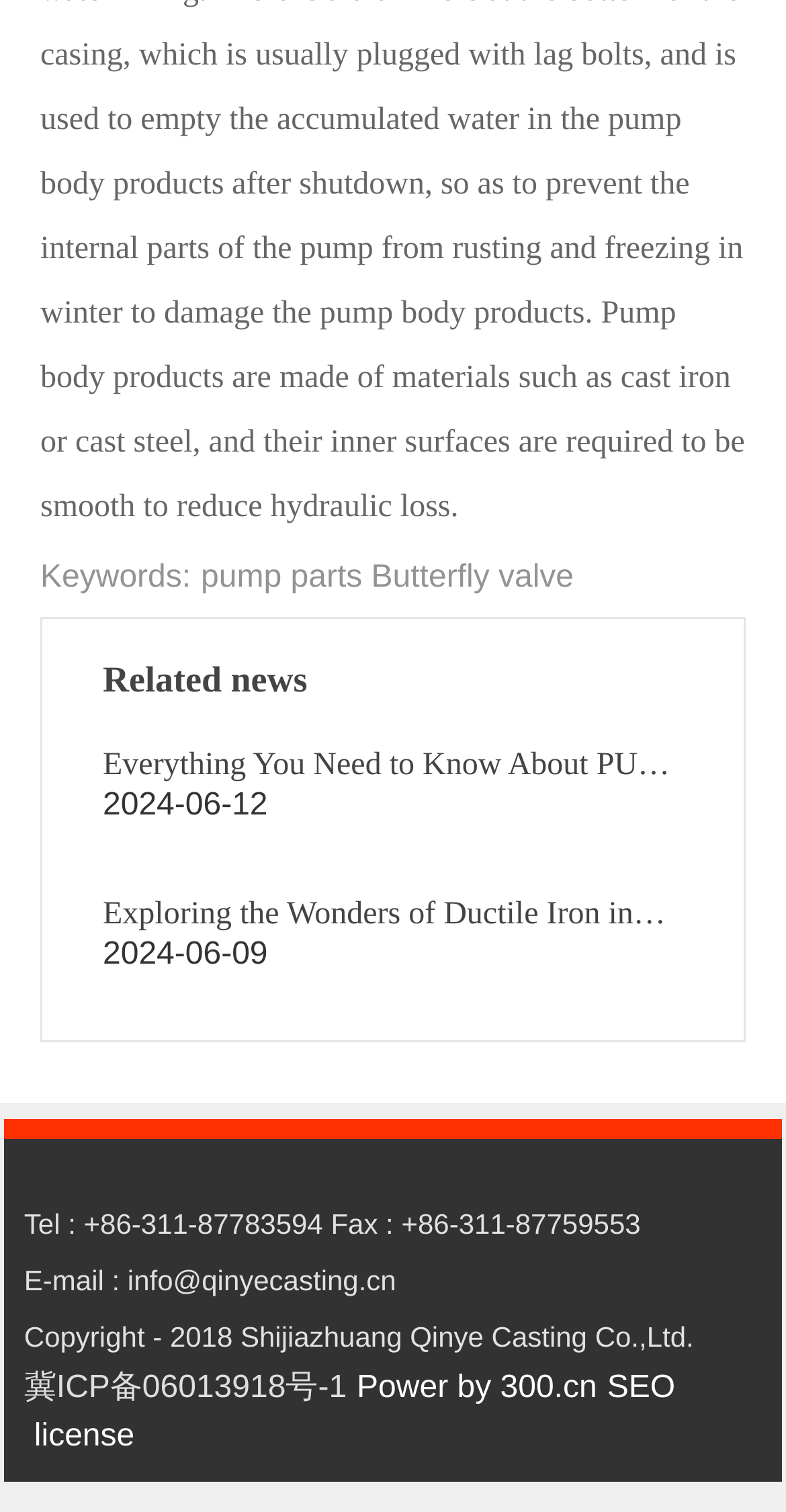Please answer the following query using a single word or phrase: 
What is the company's fax number?

+86-311-87759553